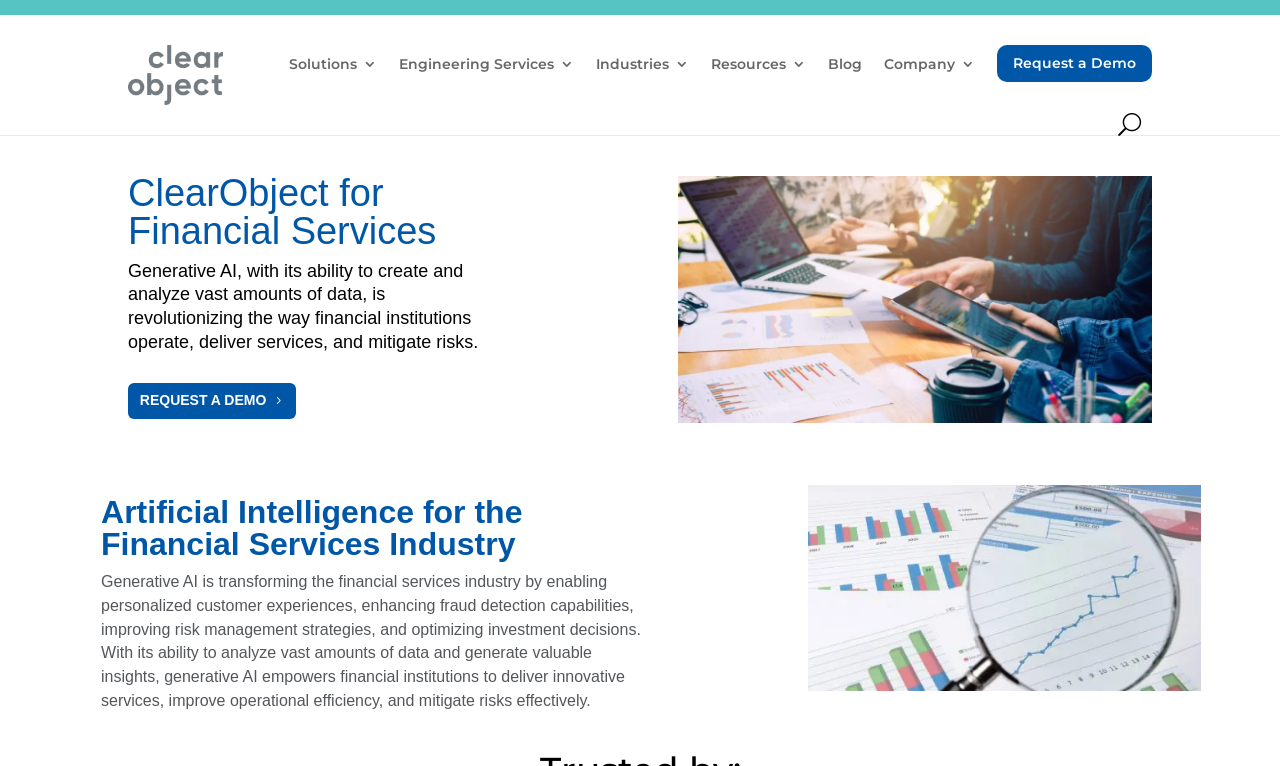What is the purpose of the 'Request a Demo' button?
Please look at the screenshot and answer in one word or a short phrase.

To request a demo